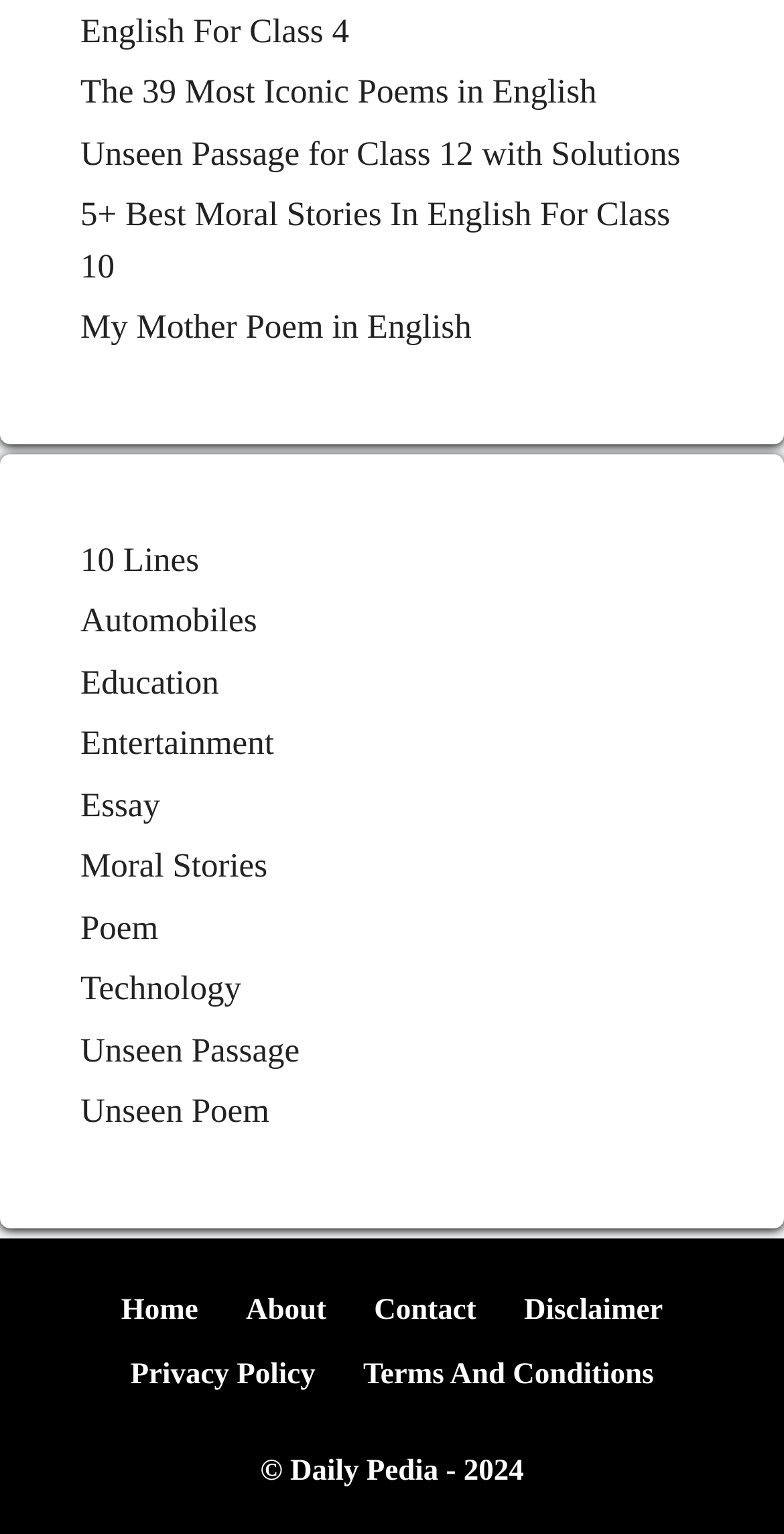Please determine the bounding box coordinates of the clickable area required to carry out the following instruction: "explore the Unseen Passage section". The coordinates must be four float numbers between 0 and 1, represented as [left, top, right, bottom].

[0.103, 0.672, 0.382, 0.697]